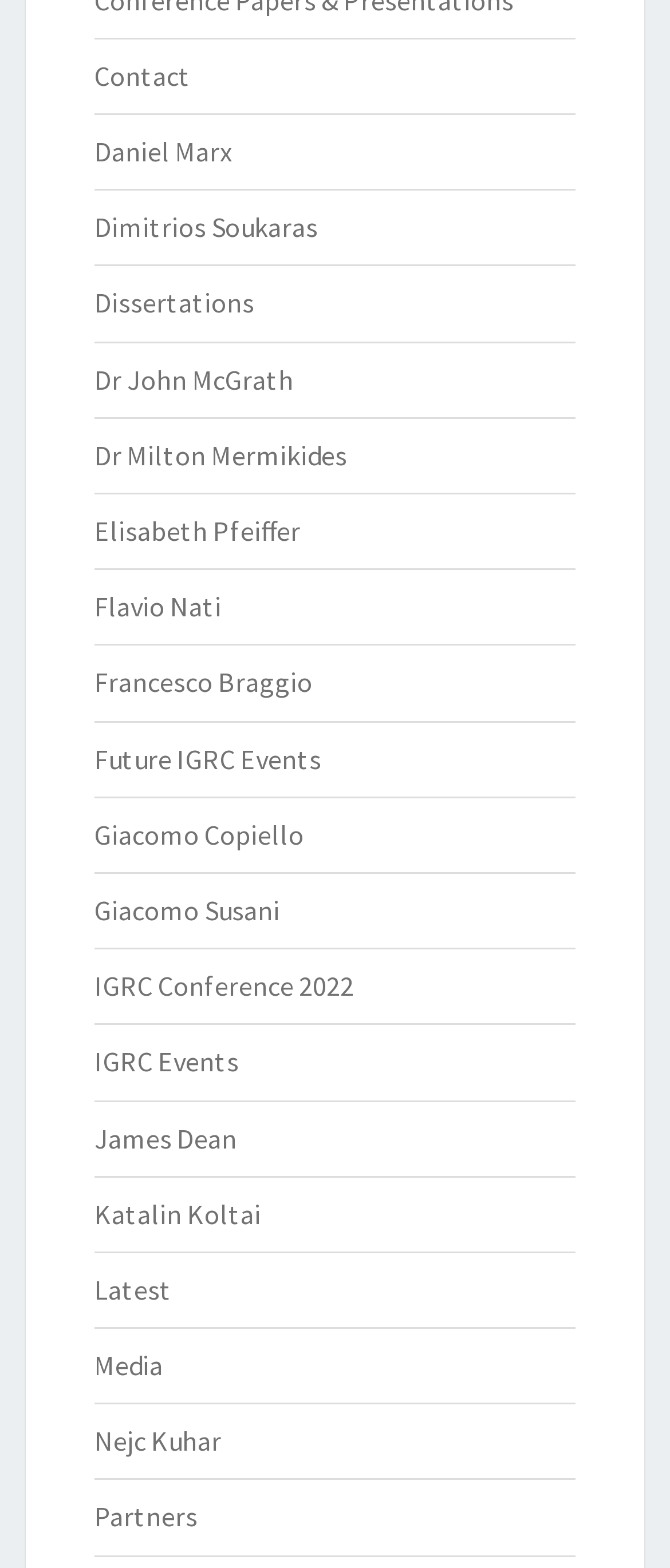Answer the question briefly using a single word or phrase: 
What is the second event listed on the webpage?

IGRC Conference 2022